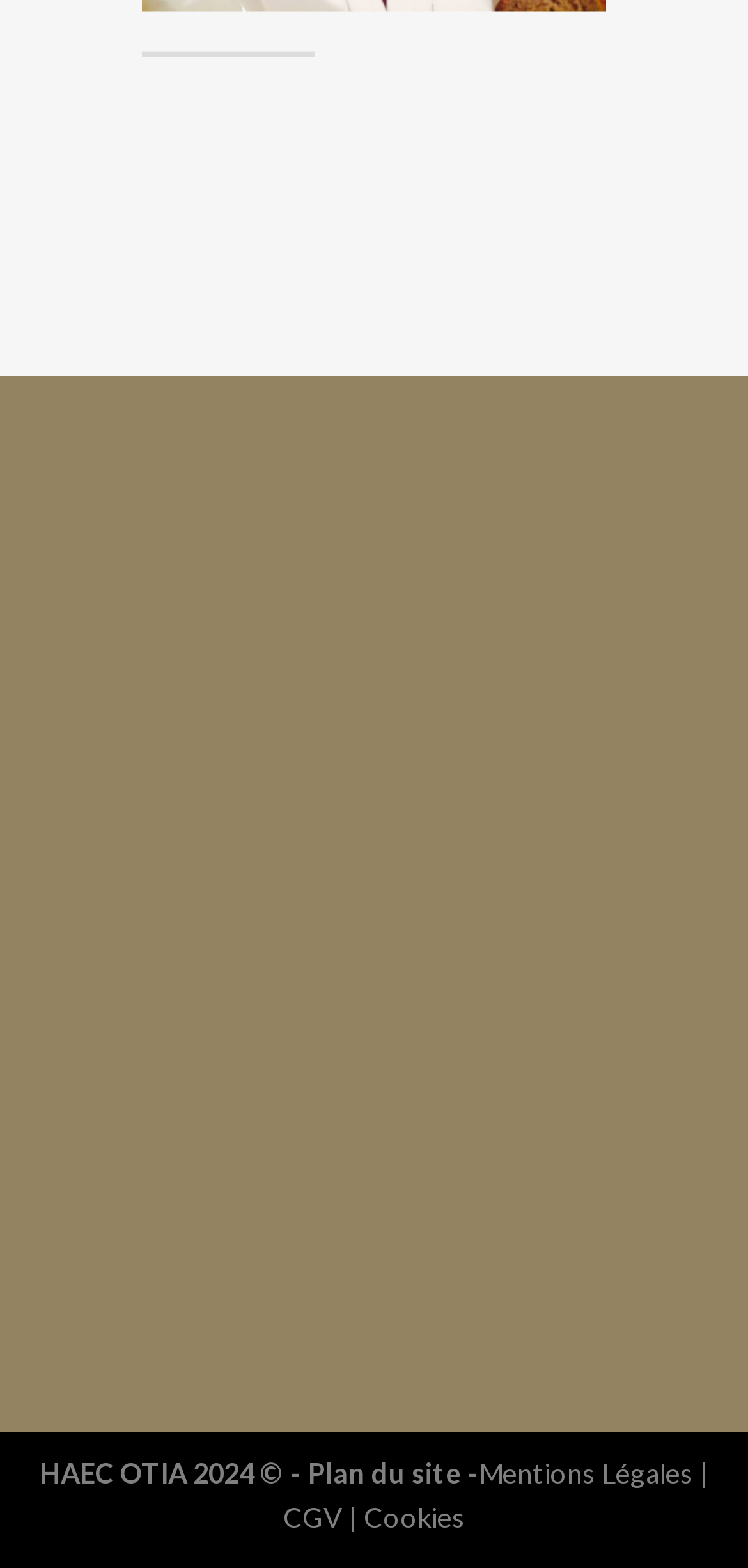What is the symbol between '©' and 'Plan du site'?
Examine the image closely and answer the question with as much detail as possible.

Between the '©' symbol and the 'Plan du site' link, there is a static text element '-' with bounding box coordinates [0.381, 0.929, 0.412, 0.95]. This element serves as a separator between the copyright symbol and the site map link.